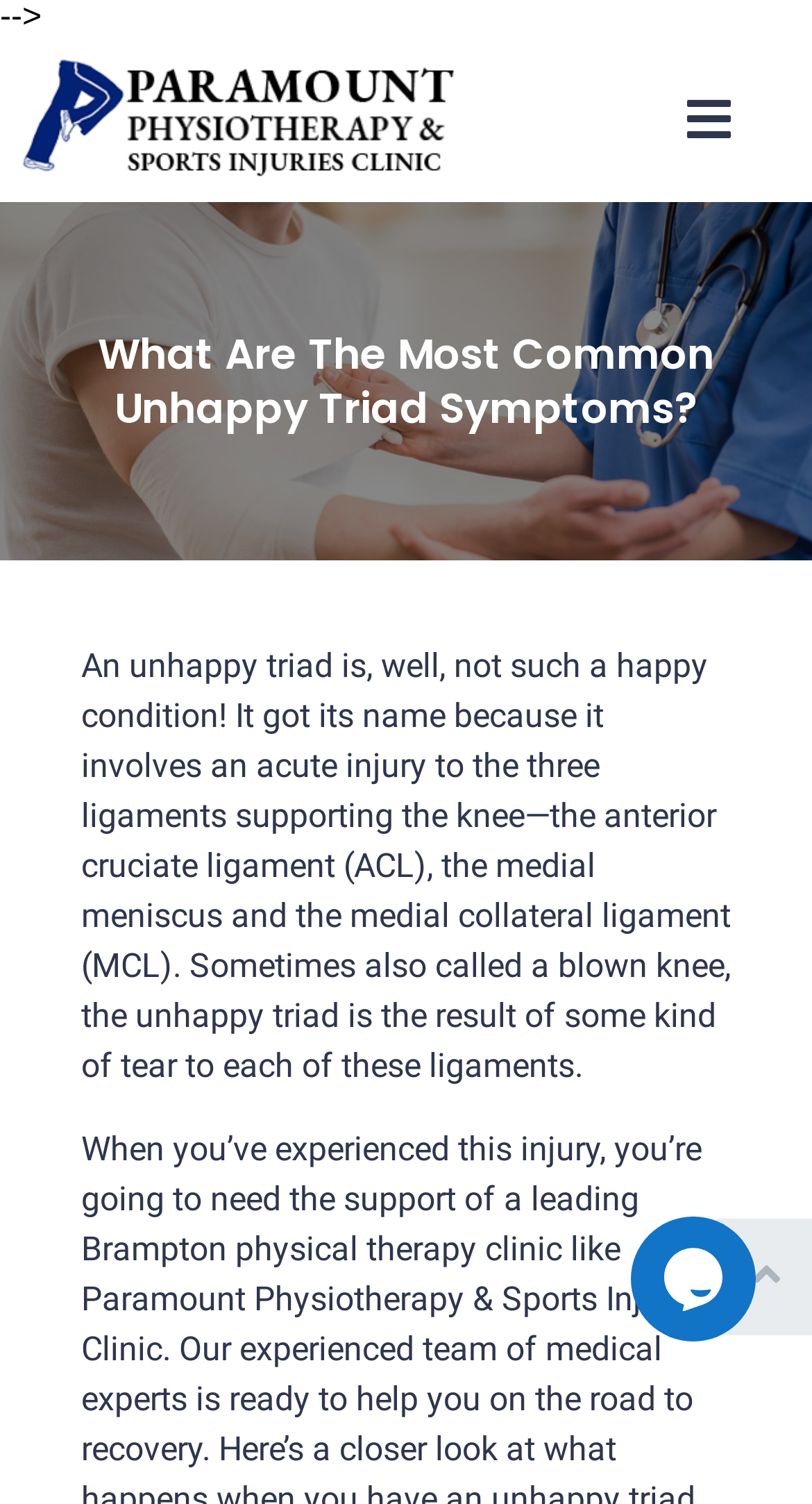Summarize the webpage in an elaborate manner.

The webpage is about the "Unhappy Triad" condition, a type of knee injury. At the top-left corner, there is a link to a physio clinic in Brampton, accompanied by an image. Below this, there is a heading that reads "What Are The Most Common Unhappy Triad Symptoms?" followed by a paragraph of text that explains the condition, including its causes and effects.

Further down, there is another heading that says "SCHEDULE A CONSULTATION" and a text that encourages visitors to contact the clinic to get healthy and move around pain-free. Below this, there is a form with five text boxes to input first name, last name, email address, phone number, and a dropdown menu to select the service of interest. The form also has a "Send" button.

On the right side of the page, near the bottom, there is an iframe containing a chat widget.